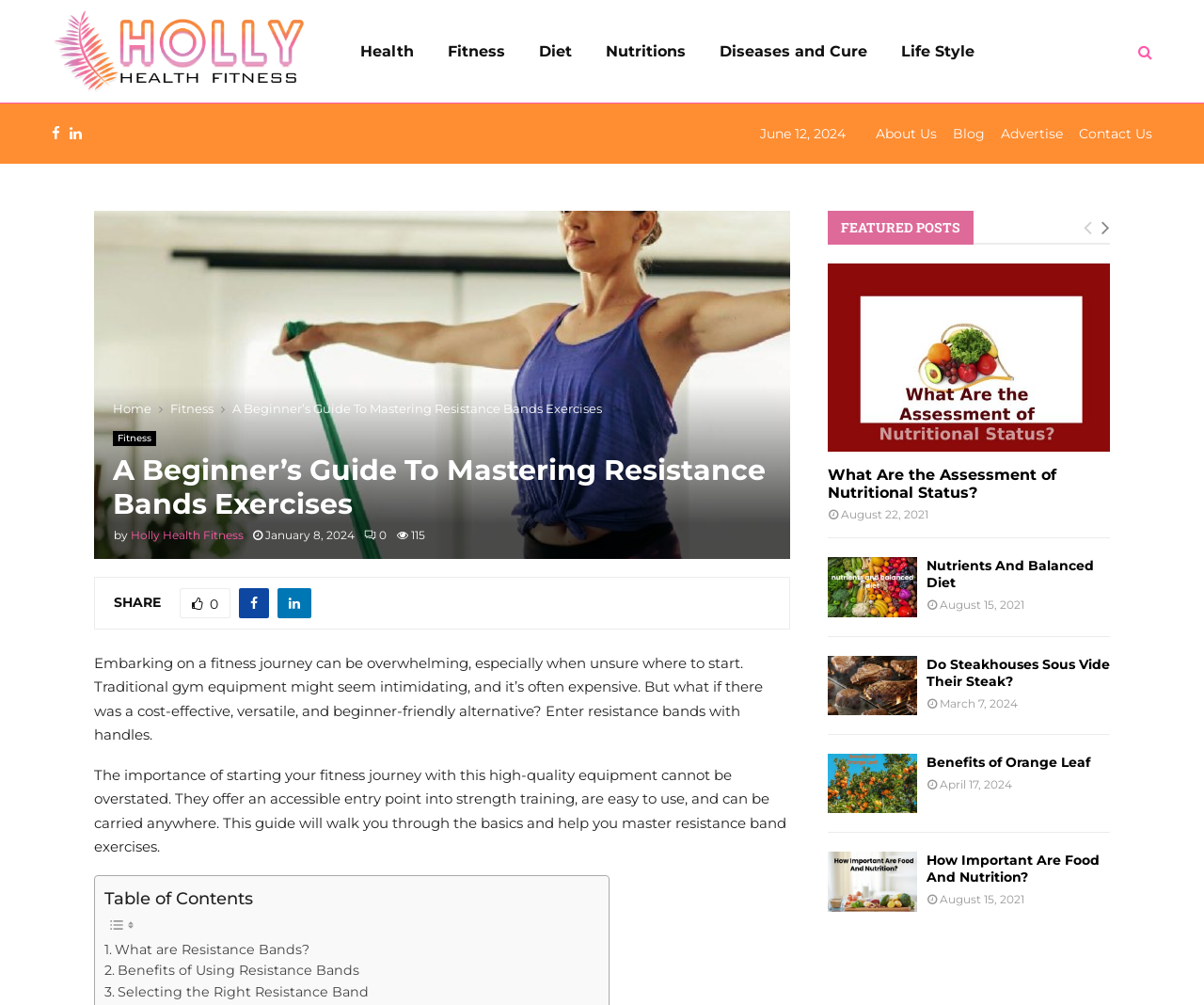Elaborate on the different components and information displayed on the webpage.

This webpage is a fitness guide focused on resistance bands exercises. At the top, there is a logo of "Holly Health Fitness" on the left, followed by a navigation menu with links to "Health", "Fitness", "Diet", "Nutritions", "Diseases and Cure", and "Life Style". On the right side, there are social media links to Facebook and LinkedIn.

Below the navigation menu, there is a section with a title "A Beginner's Guide To Mastering Resistance Bands Exercises" and a subtitle "by Holly Health Fitness". The title is followed by a brief introduction to the importance of resistance bands in fitness journeys.

On the left side of the page, there is a table of contents with links to different sections of the guide, including "What are Resistance Bands?", "Benefits of Using Resistance Bands", and "Selecting the Right Resistance Band".

On the right side, there is a section titled "FEATURED POSTS" with four articles. Each article has a title, a brief summary, and a publication date. The articles are about nutrition and fitness-related topics, such as the assessment of nutritional status, balanced diets, and the importance of food and nutrition.

At the bottom of the page, there is a section with links to "About Us", "Blog", "Advertise", and "Contact Us".